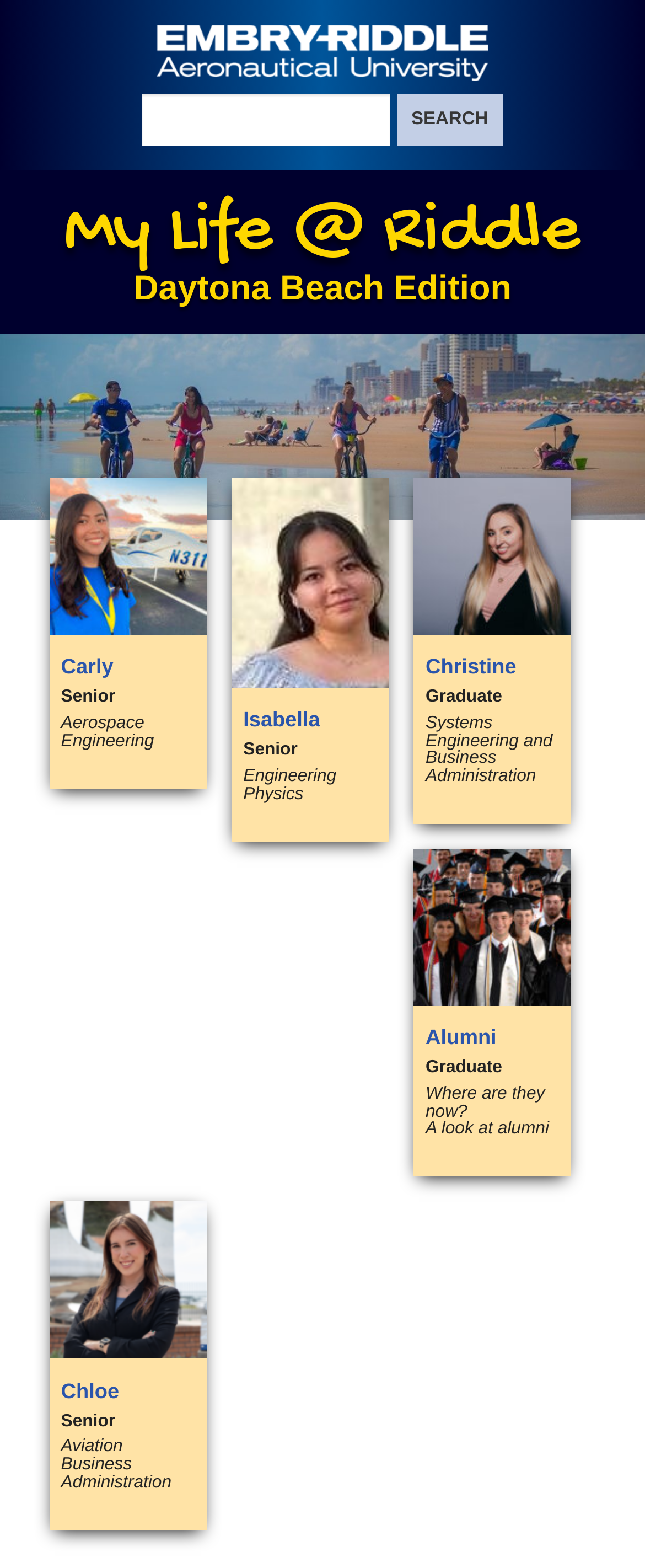Can you show the bounding box coordinates of the region to click on to complete the task described in the instruction: "Go to My Life @ Riddle"?

[0.099, 0.12, 0.901, 0.176]